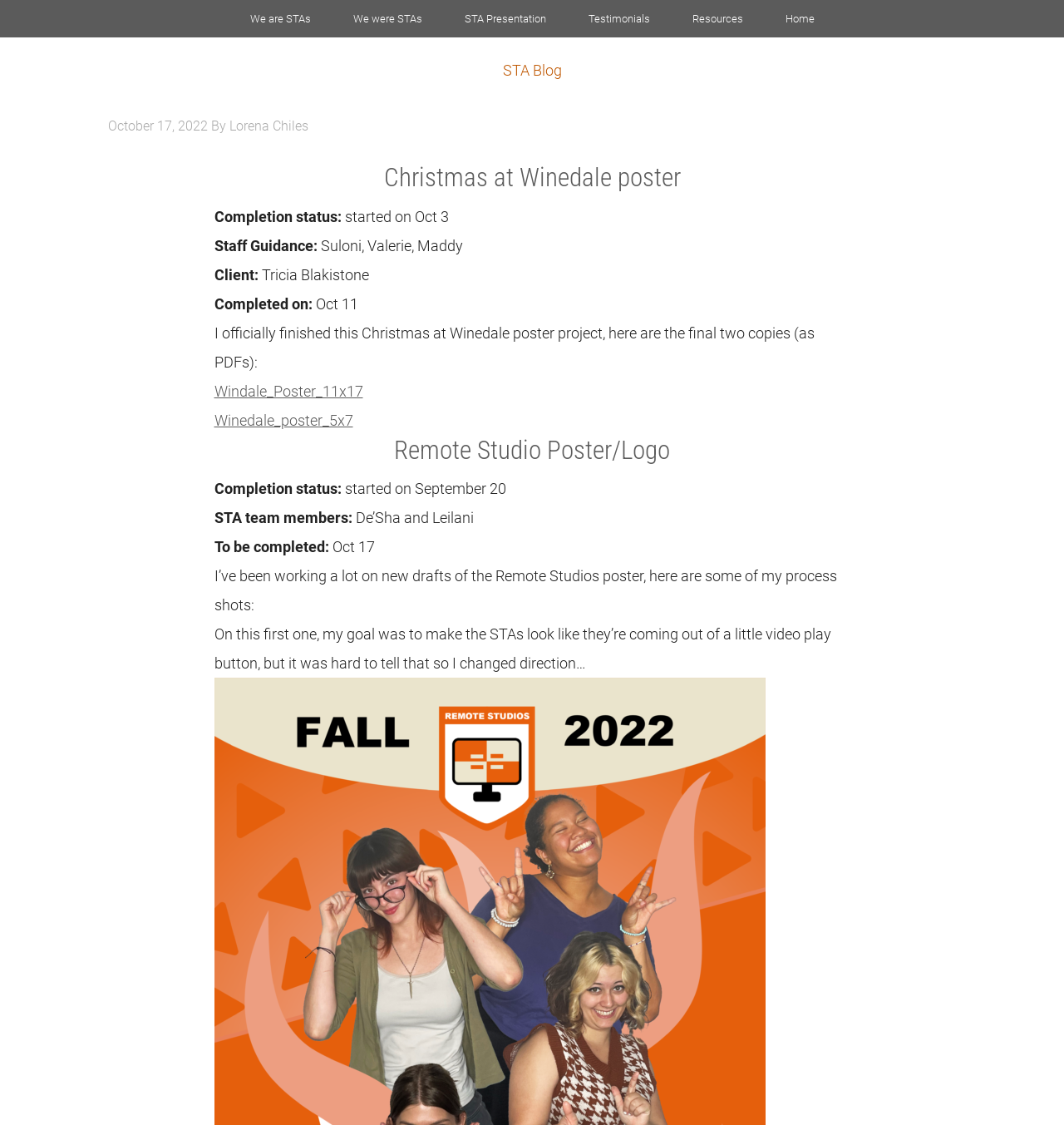Locate the bounding box coordinates of the element's region that should be clicked to carry out the following instruction: "View source". The coordinates need to be four float numbers between 0 and 1, i.e., [left, top, right, bottom].

None